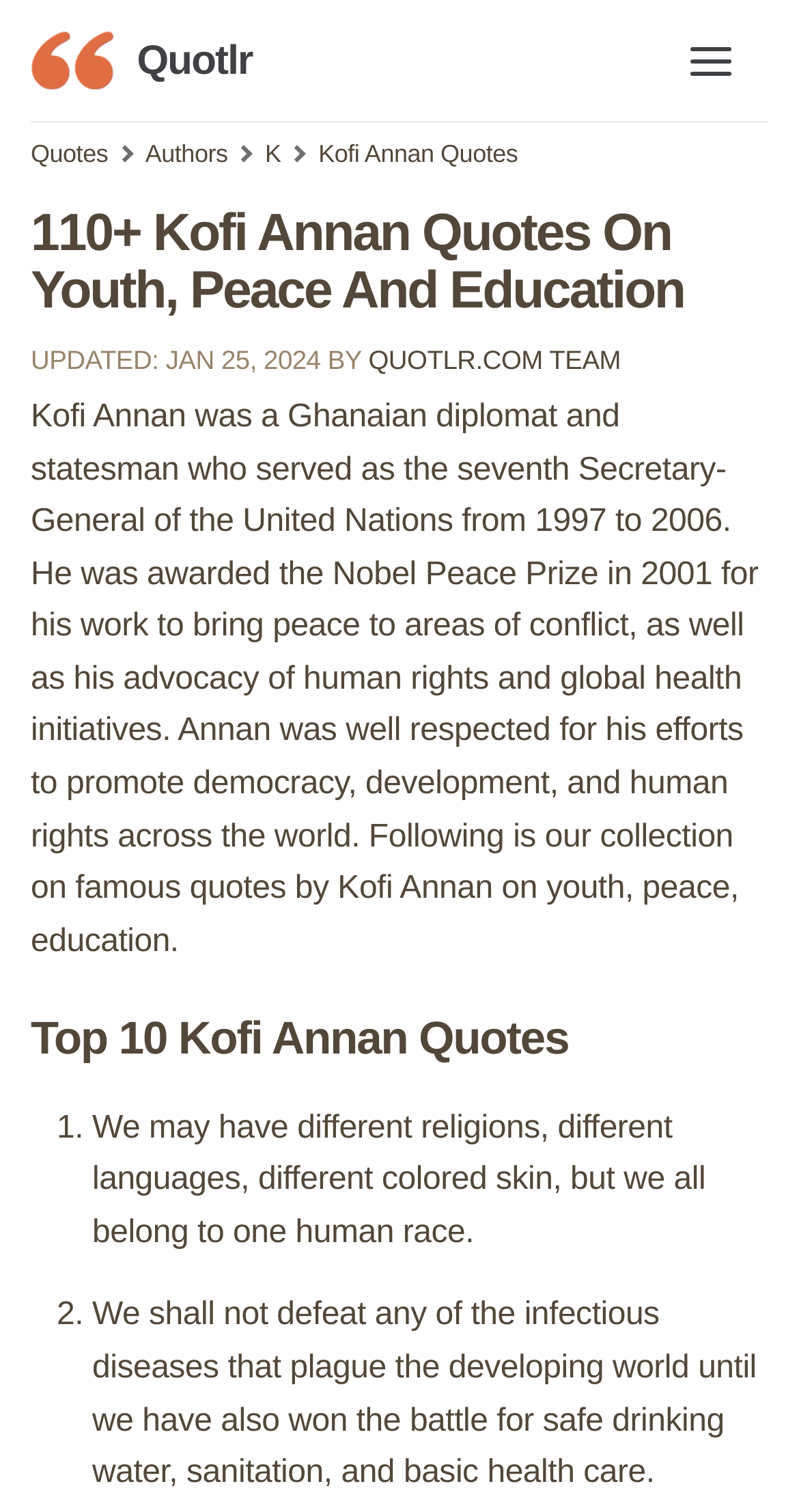Using the element description: "Quotlr.com Team", determine the bounding box coordinates for the specified UI element. The coordinates should be four float numbers between 0 and 1, [left, top, right, bottom].

[0.461, 0.228, 0.777, 0.249]